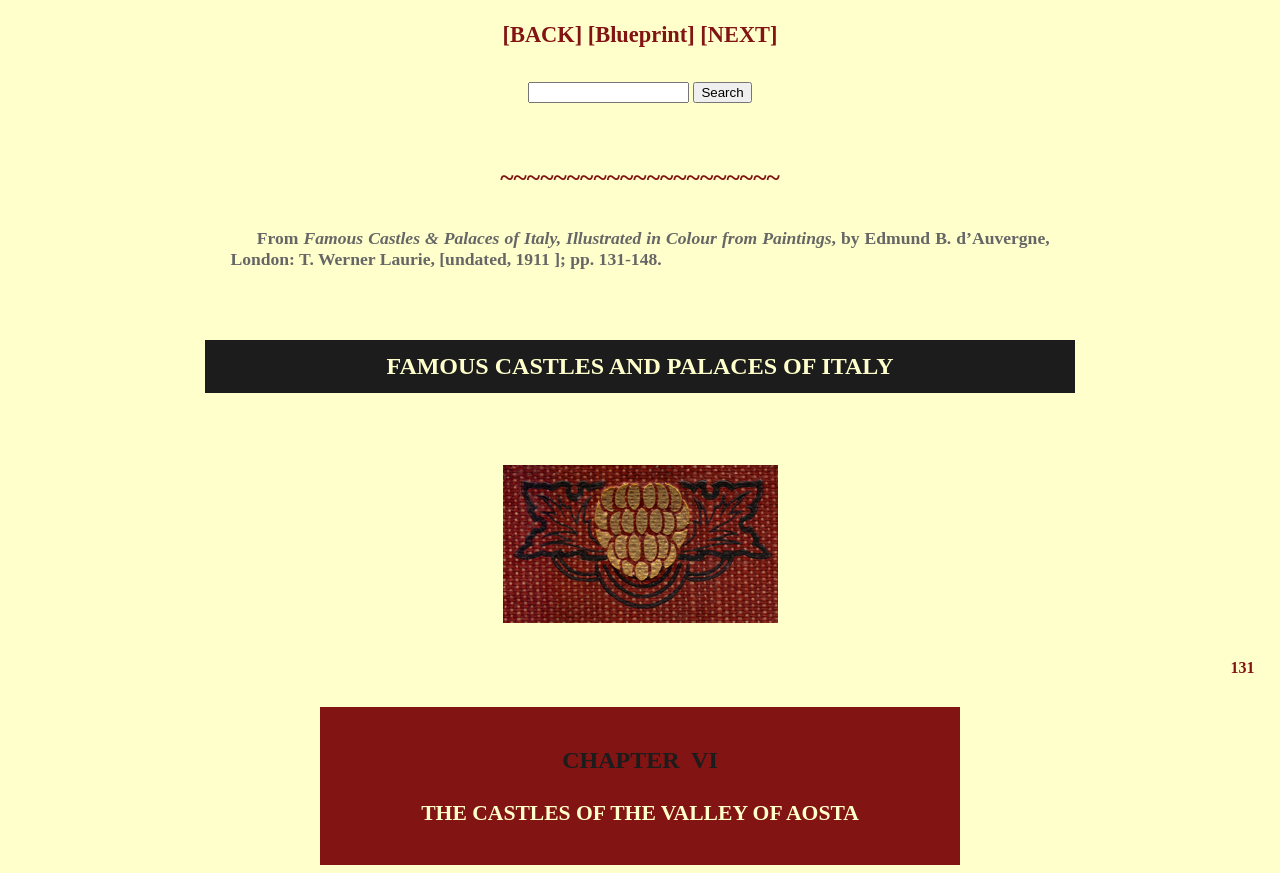What is the purpose of the 'Search' button?
From the screenshot, provide a brief answer in one word or phrase.

To search the book